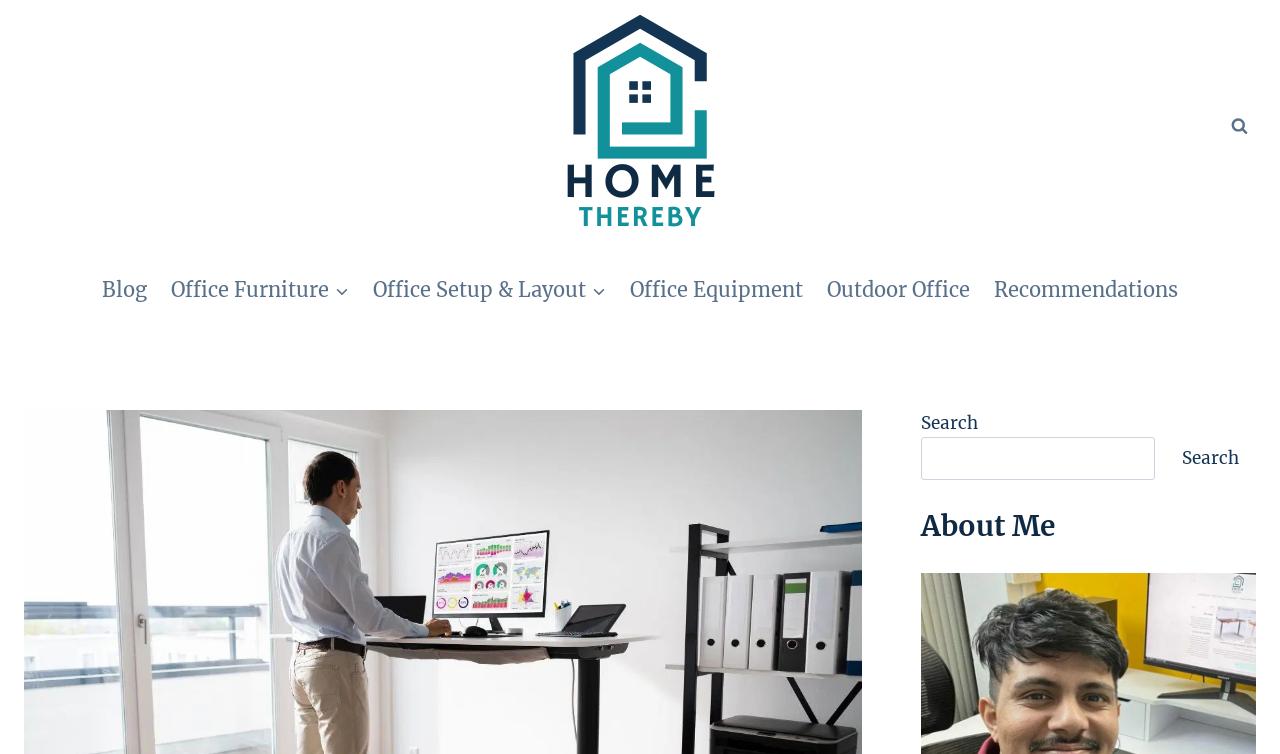Please extract the webpage's main title and generate its text content.

Crank Vs Electric Standing Desk [7 Differences Explained]